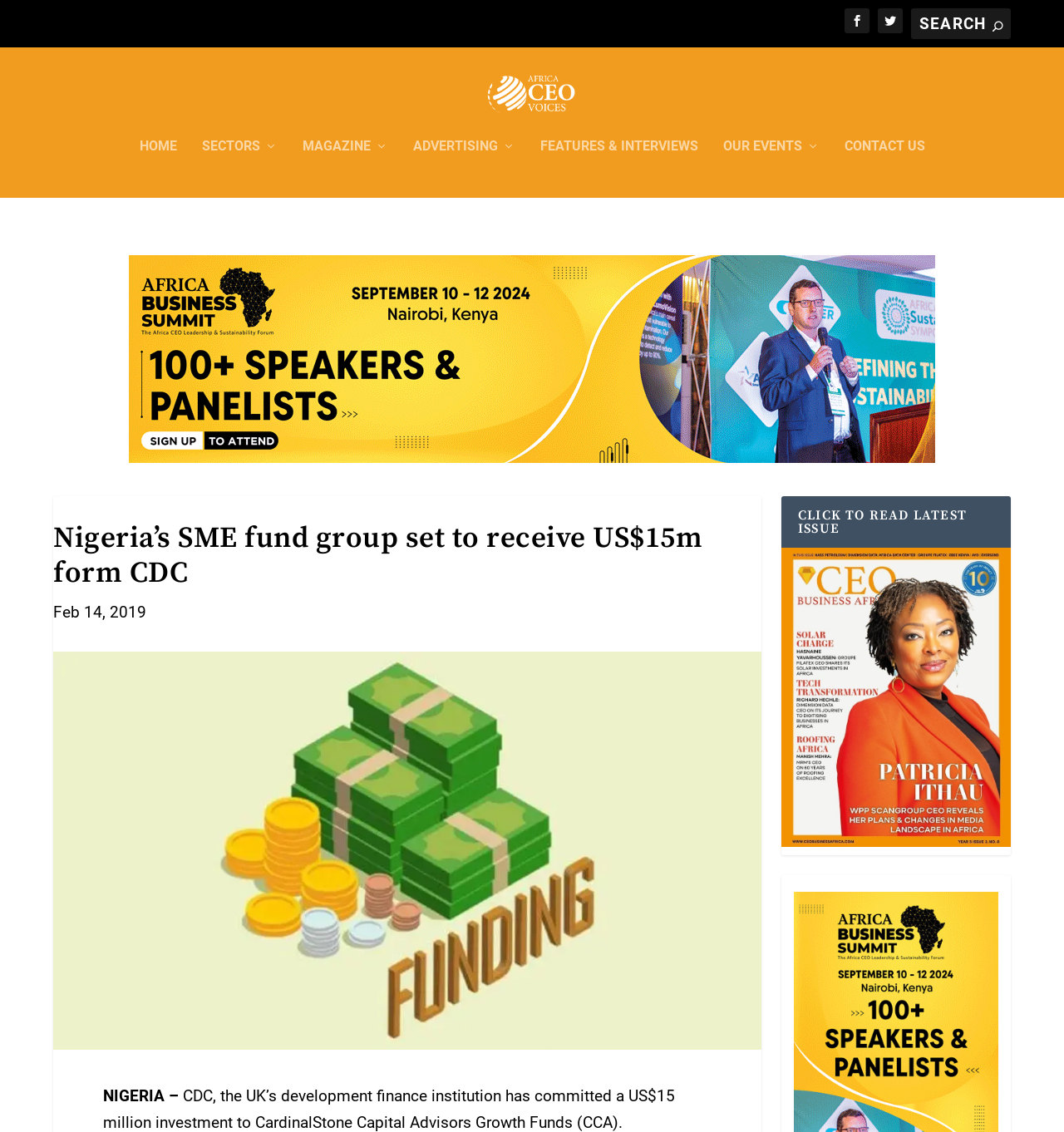Return the bounding box coordinates of the UI element that corresponds to this description: "Betting Sites". The coordinates must be given as four float numbers in the range of 0 and 1, [left, top, right, bottom].

None